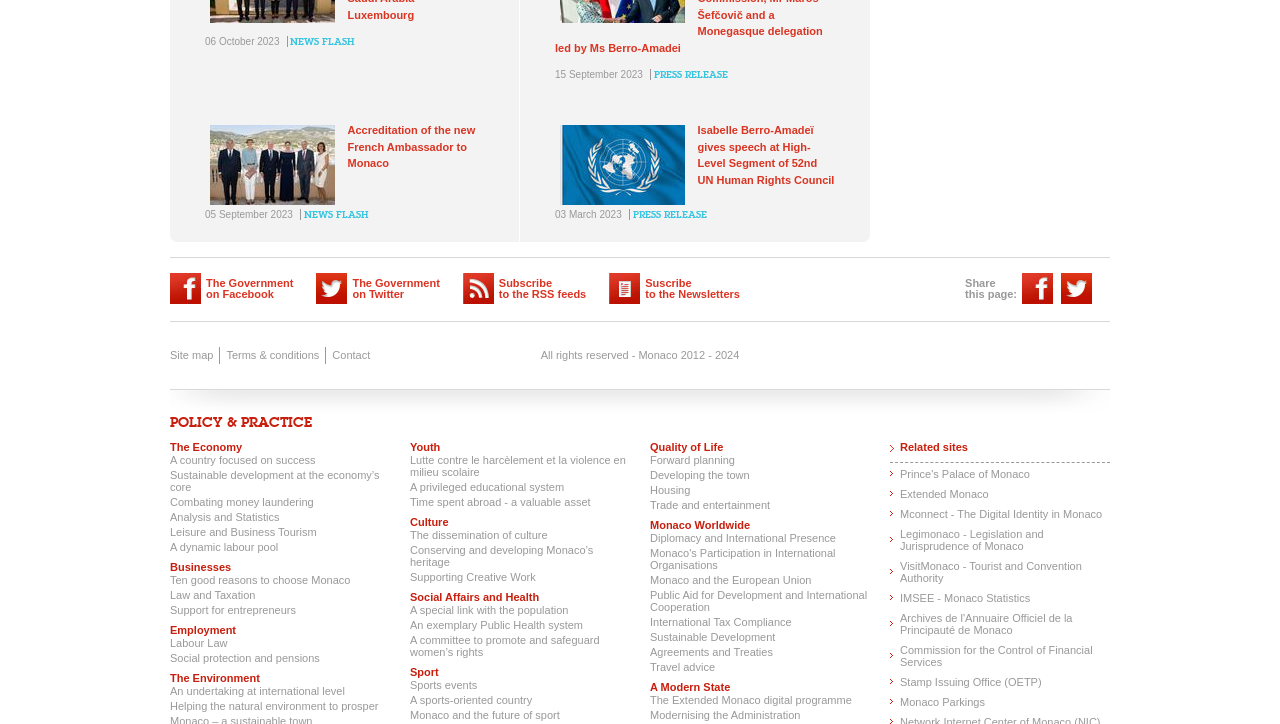Determine the bounding box coordinates of the section to be clicked to follow the instruction: "View Isabelle Berro-Amadeï gives speech at High-Level Segment of 52nd UN Human Rights Council". The coordinates should be given as four float numbers between 0 and 1, formatted as [left, top, right, bottom].

[0.545, 0.171, 0.652, 0.256]